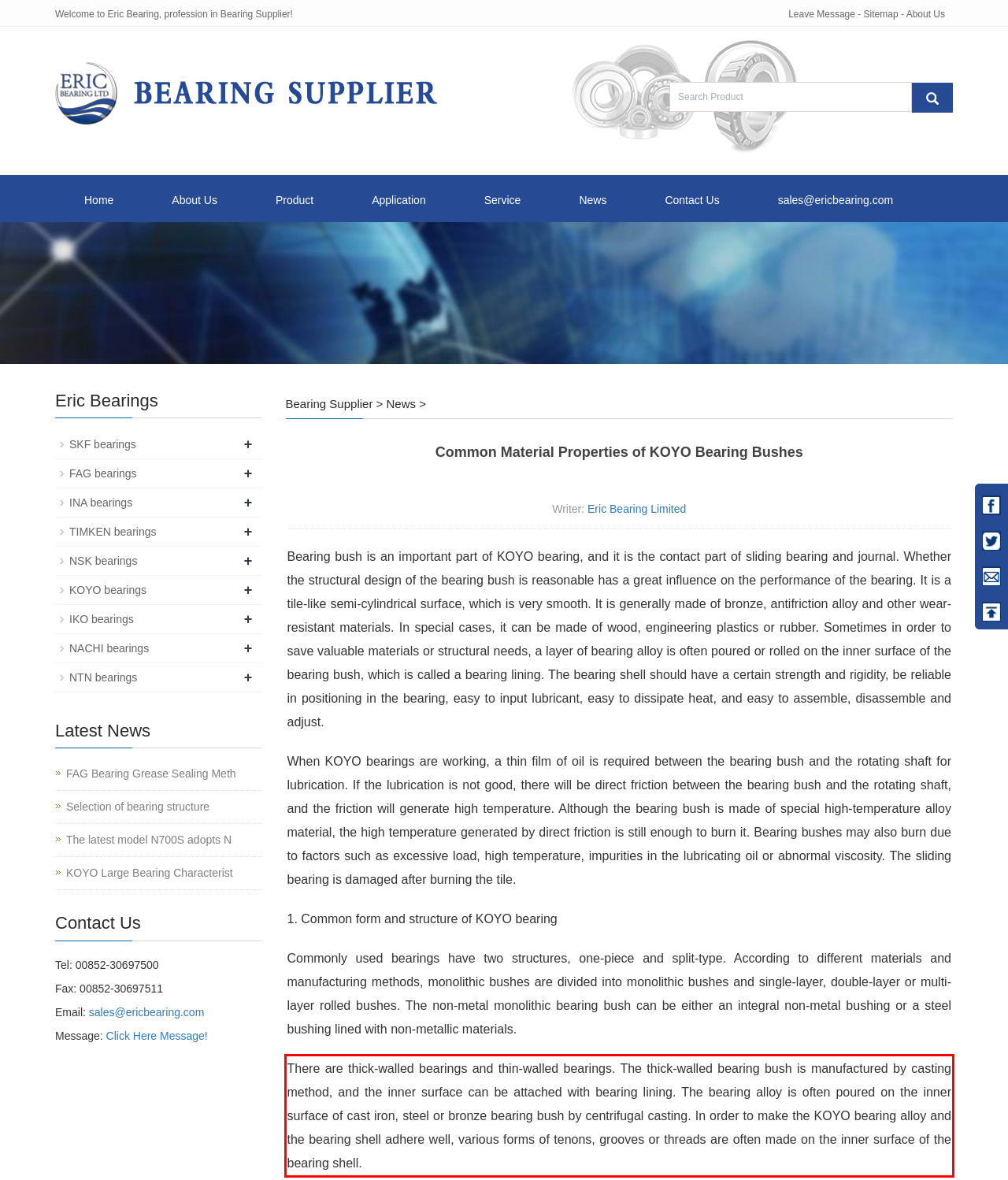Identify the text inside the red bounding box in the provided webpage screenshot and transcribe it.

There are thick-walled bearings and thin-walled bearings. The thick-walled bearing bush is manufactured by casting method, and the inner surface can be attached with bearing lining. The bearing alloy is often poured on the inner surface of cast iron, steel or bronze bearing bush by centrifugal casting. In order to make the KOYO bearing alloy and the bearing shell adhere well, various forms of tenons, grooves or threads are often made on the inner surface of the bearing shell.